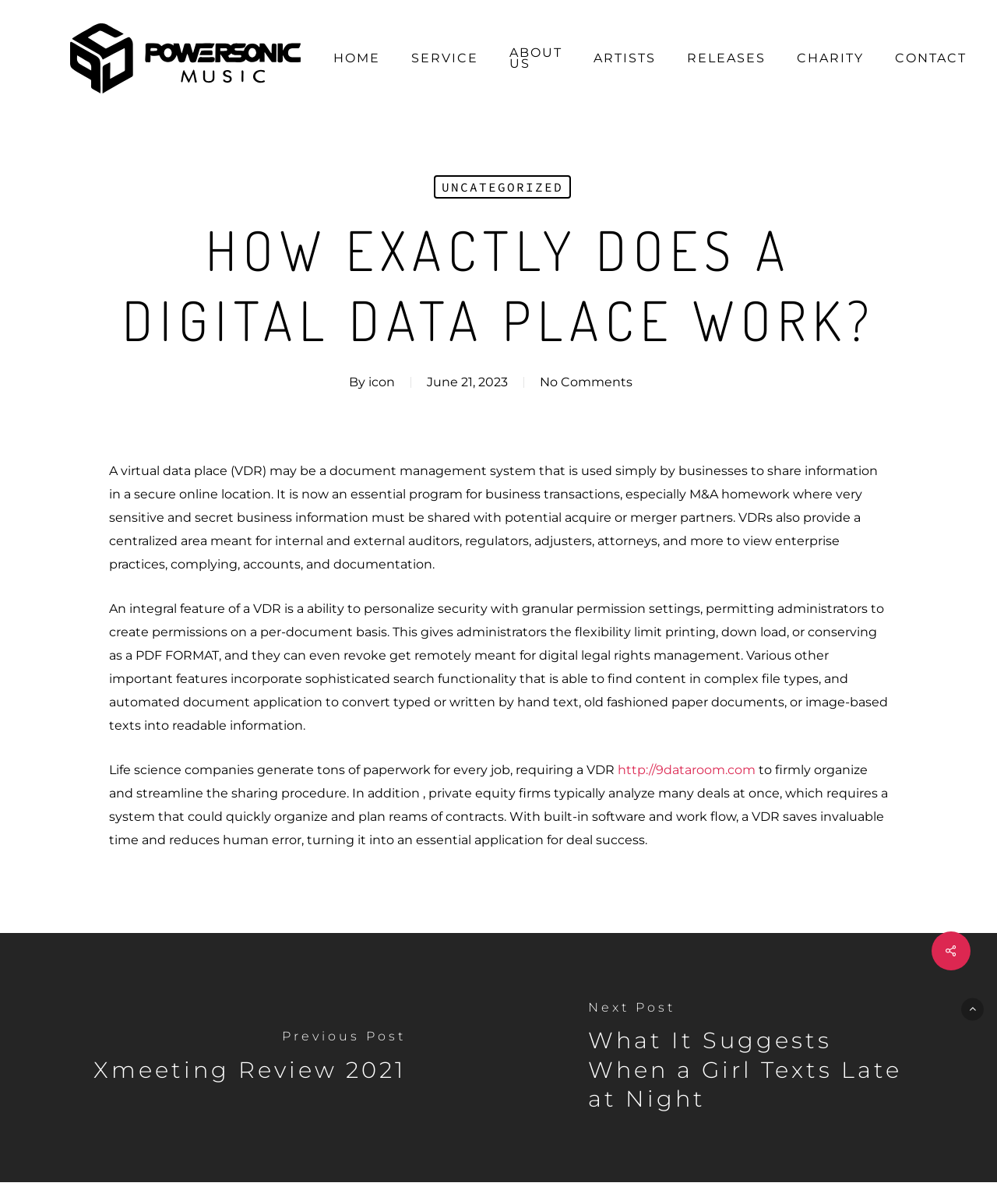Find the bounding box coordinates of the clickable element required to execute the following instruction: "Check the Sitemap". Provide the coordinates as four float numbers between 0 and 1, i.e., [left, top, right, bottom].

[0.314, 0.519, 0.392, 0.538]